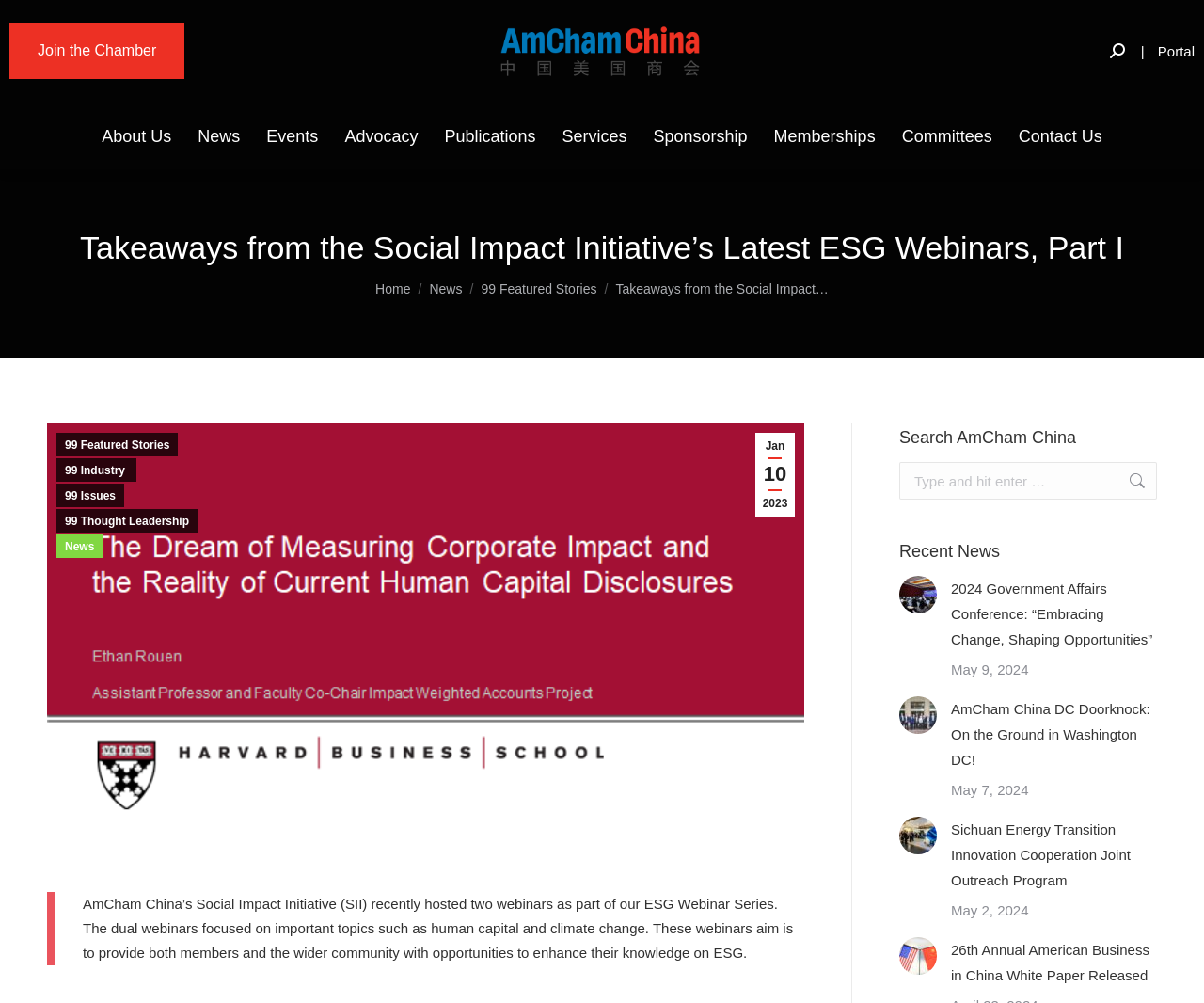Please specify the bounding box coordinates of the element that should be clicked to execute the given instruction: 'Read the latest news'. Ensure the coordinates are four float numbers between 0 and 1, expressed as [left, top, right, bottom].

[0.747, 0.574, 0.961, 0.68]